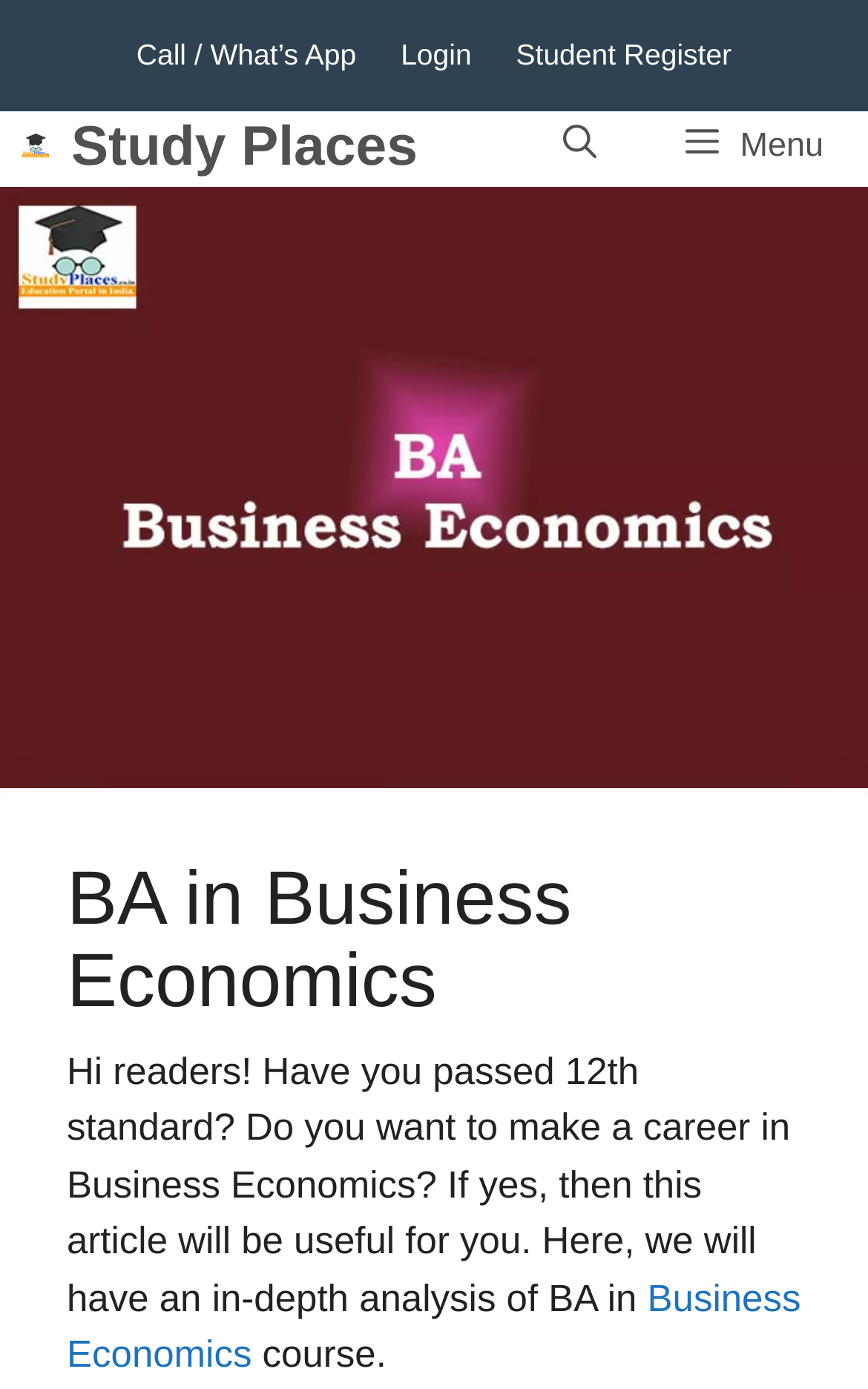What is the action that can be performed using the 'Open Search Bar' link?
Please answer the question as detailed as possible.

The 'Open Search Bar' link is a UI element that, when clicked, allows the user to search for something on the webpage, likely course-related information or resources.